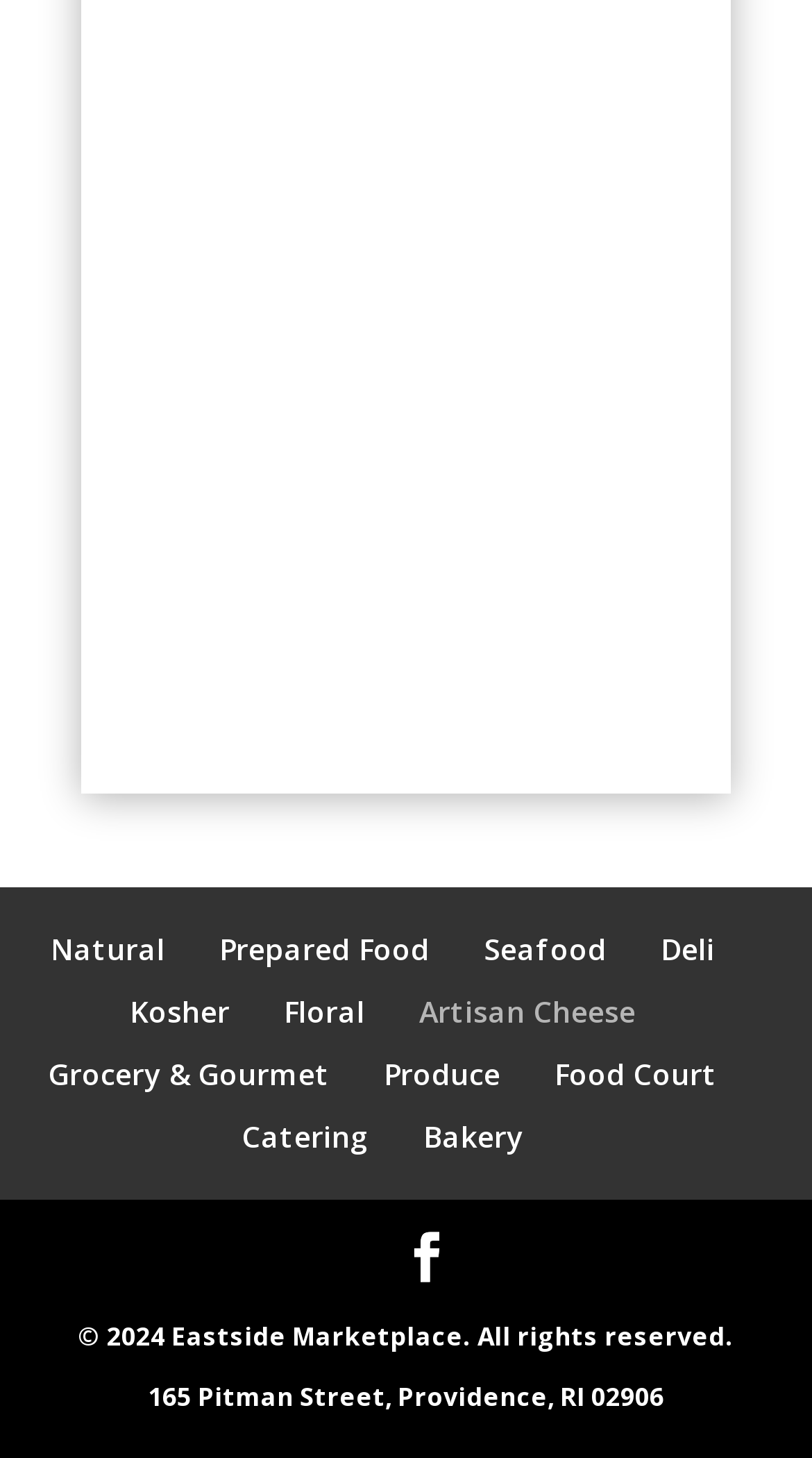Identify the bounding box coordinates for the element you need to click to achieve the following task: "explore Food Court". Provide the bounding box coordinates as four float numbers between 0 and 1, in the form [left, top, right, bottom].

[0.683, 0.723, 0.883, 0.75]